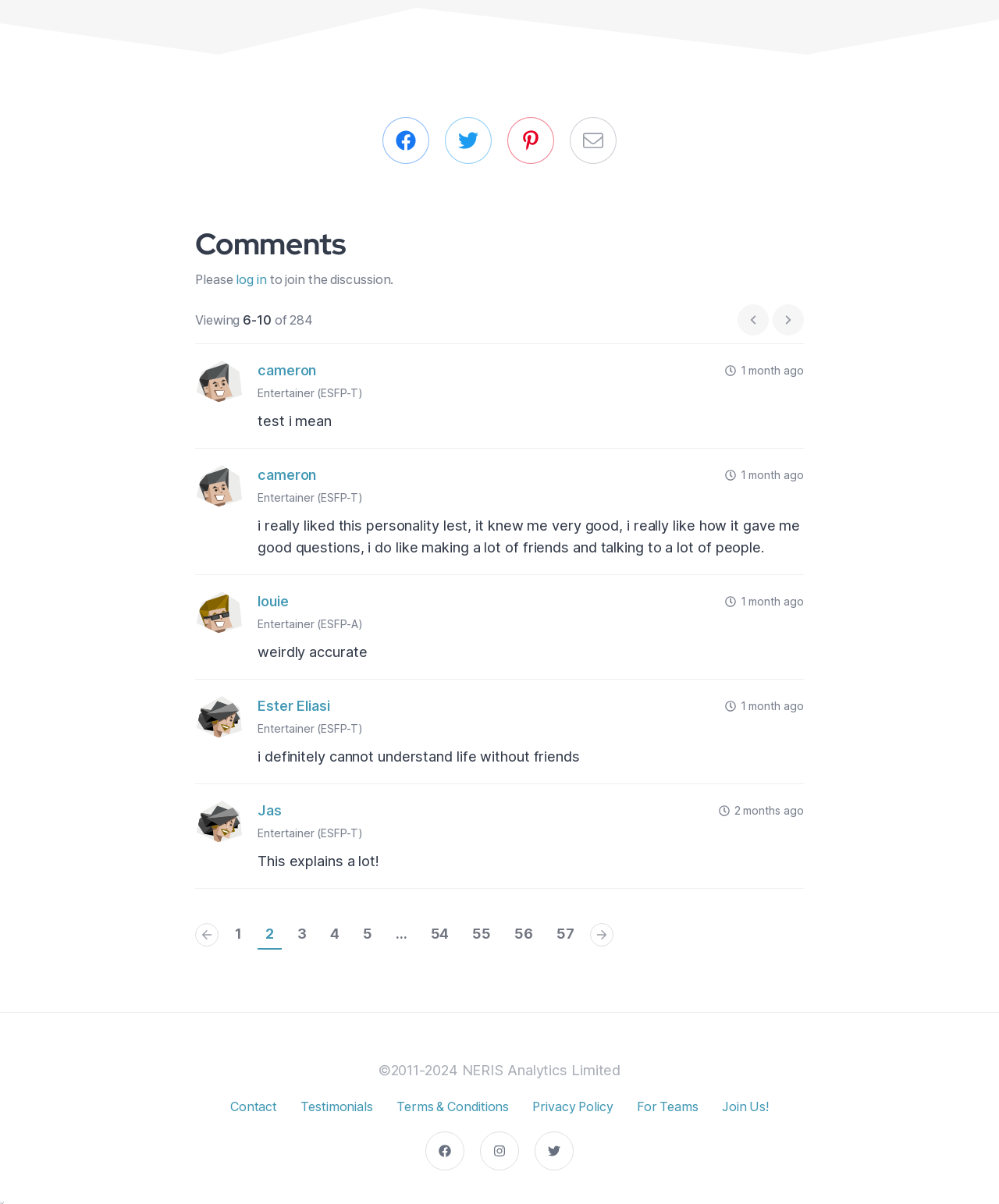Determine the bounding box coordinates for the clickable element required to fulfill the instruction: "Log in to join the discussion". Provide the coordinates as four float numbers between 0 and 1, i.e., [left, top, right, bottom].

[0.236, 0.224, 0.267, 0.24]